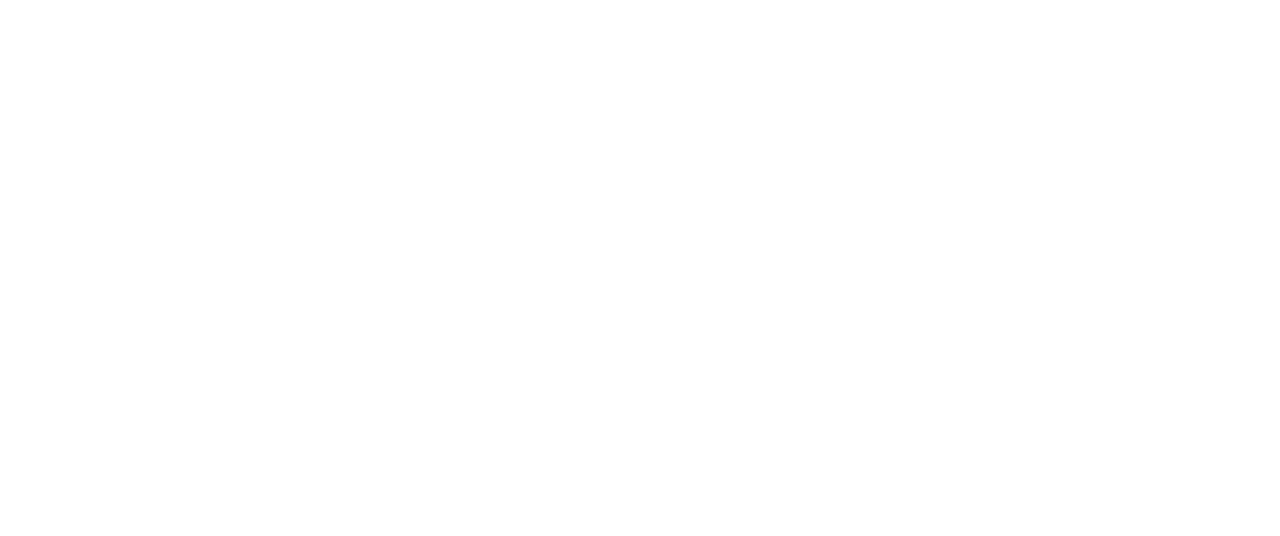What is the label next to the third textbox?
Give a one-word or short-phrase answer derived from the screenshot.

12 + 4 =